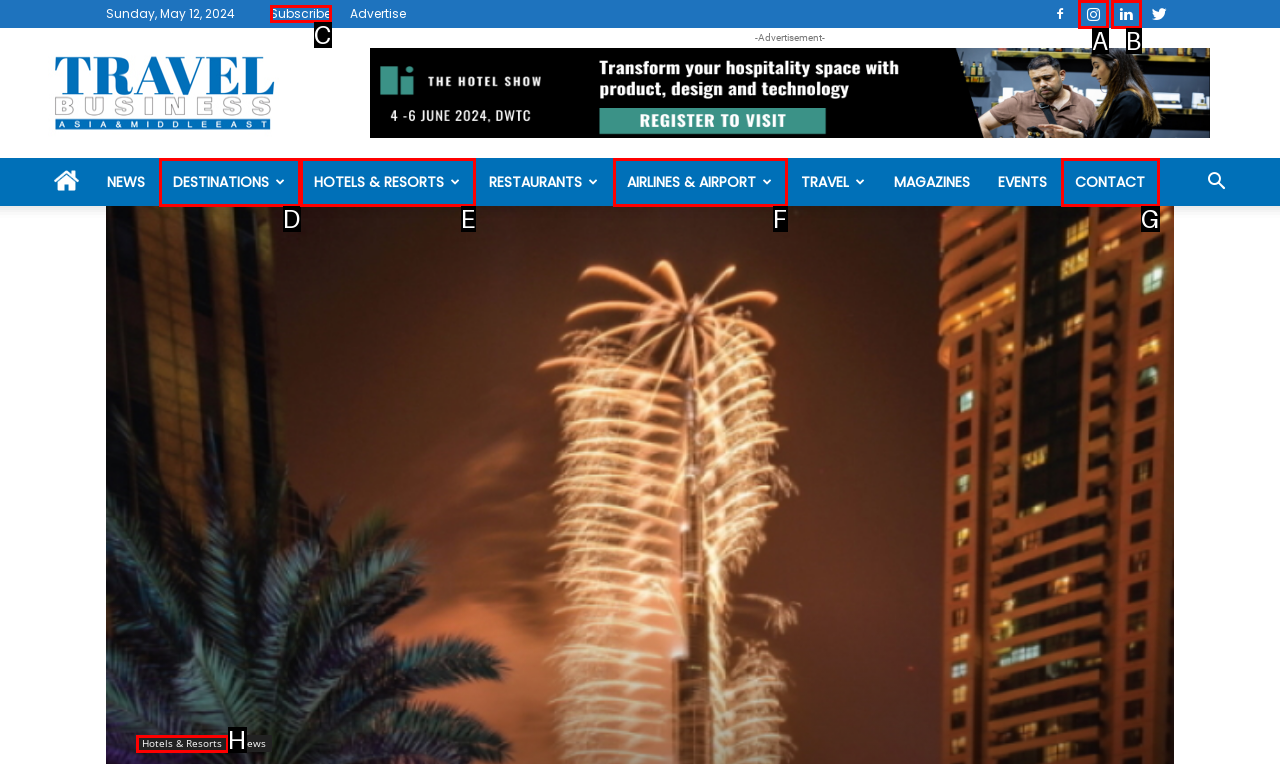Choose the option that matches the following description: Hotels & Resorts
Answer with the letter of the correct option.

E